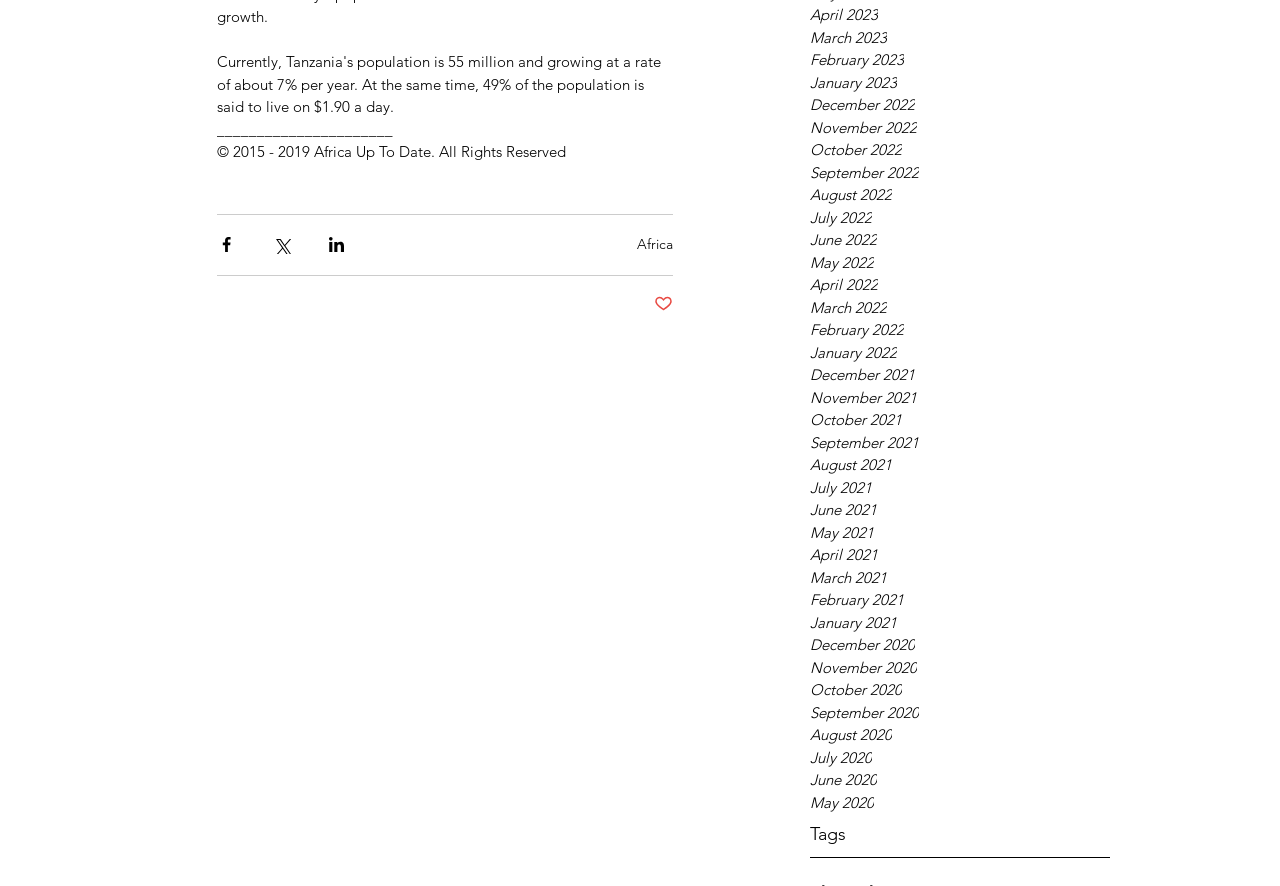Locate the bounding box coordinates of the element that should be clicked to execute the following instruction: "Click on Post not marked as liked".

[0.511, 0.332, 0.526, 0.355]